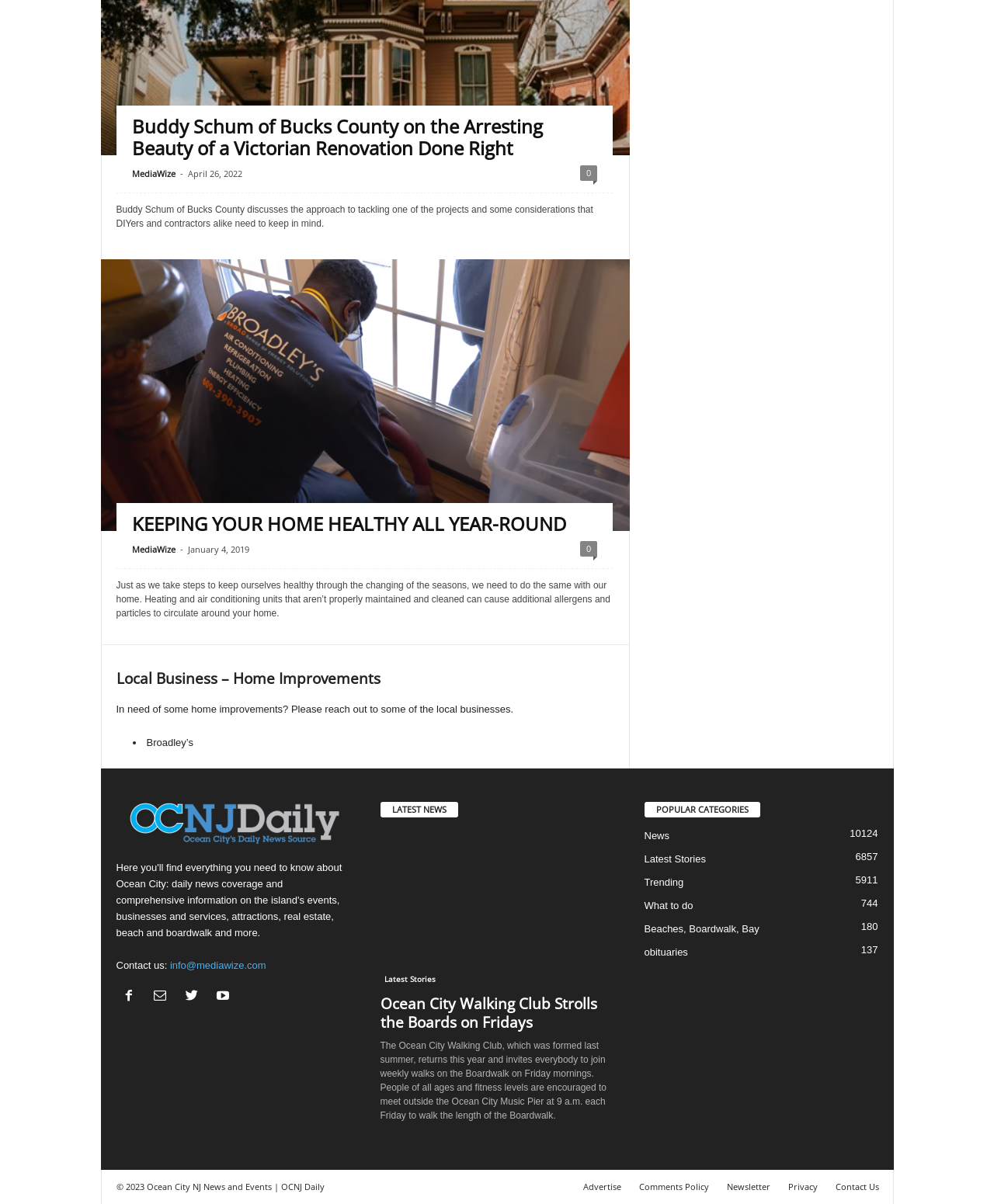Using the provided description: "MediaWize", find the bounding box coordinates of the corresponding UI element. The output should be four float numbers between 0 and 1, in the format [left, top, right, bottom].

[0.132, 0.139, 0.176, 0.149]